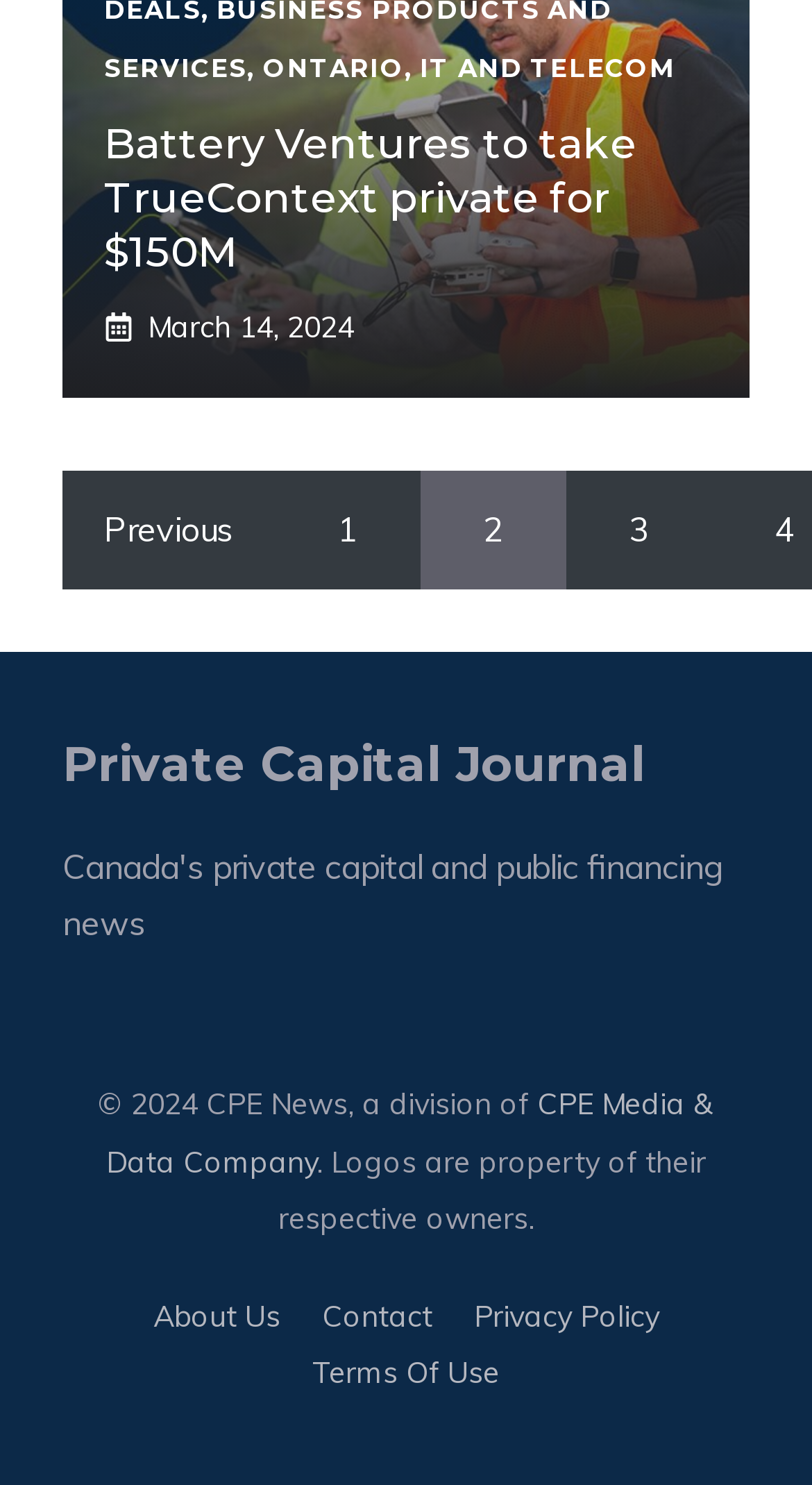Pinpoint the bounding box coordinates of the element to be clicked to execute the instruction: "go to previous page".

[0.077, 0.317, 0.338, 0.397]